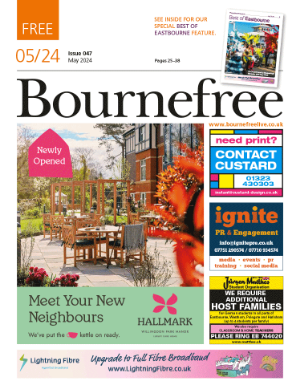What is the purpose of the 'Newly Opened!' banner?
Offer a detailed and full explanation in response to the question.

The 'Newly Opened!' banner is likely used to draw attention to new local businesses or developments in the community, as it is prominently displayed on the cover of the May 2024 issue of Bournefree, which focuses on community engagement and local services.